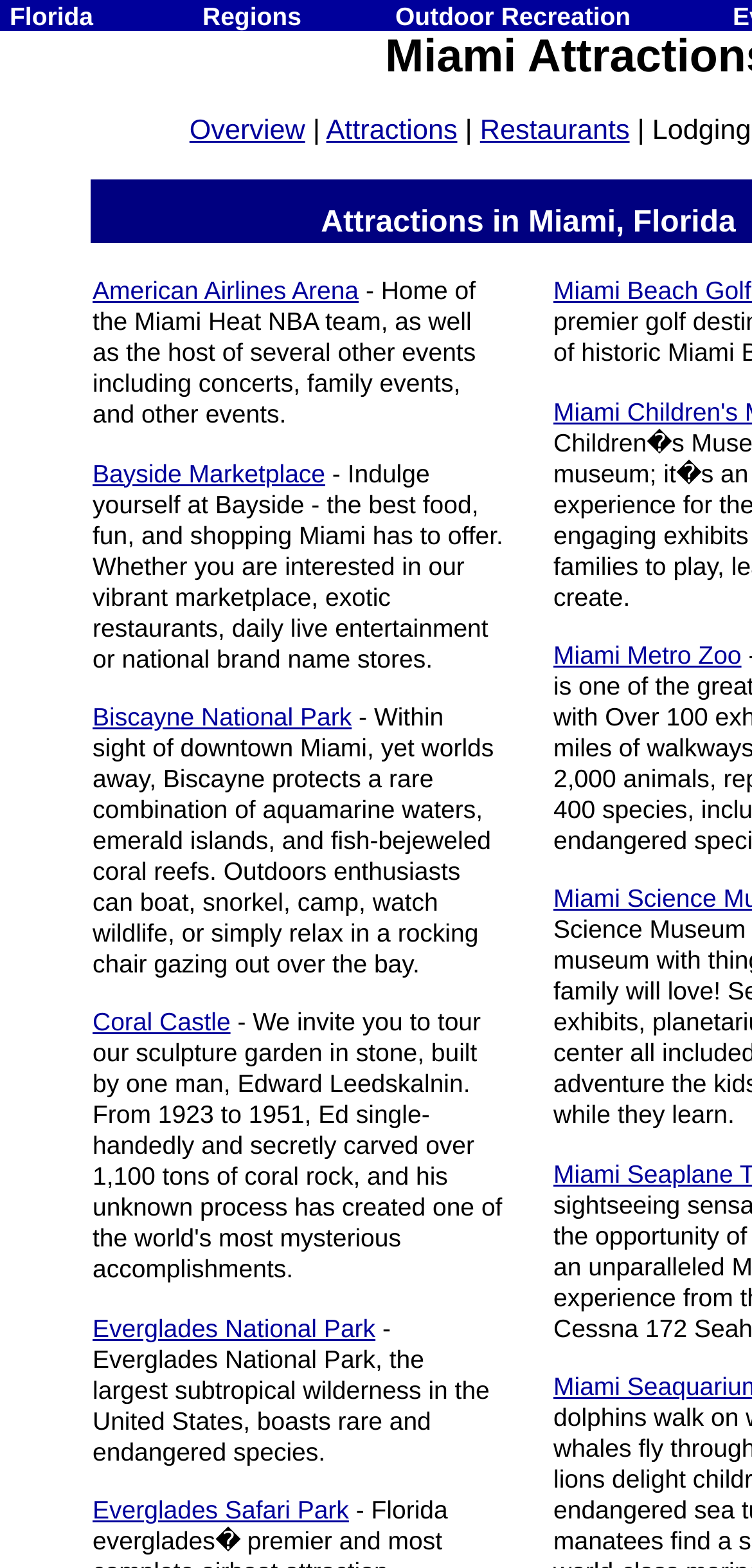Please examine the image and answer the question with a detailed explanation:
How many table cells are in the top navigation bar?

To find the number of table cells in the top navigation bar, I looked at the layout table cells and found 5 cells labeled 'Home', 'About', 'Contact', 'Get Listed', and 'Florida'.